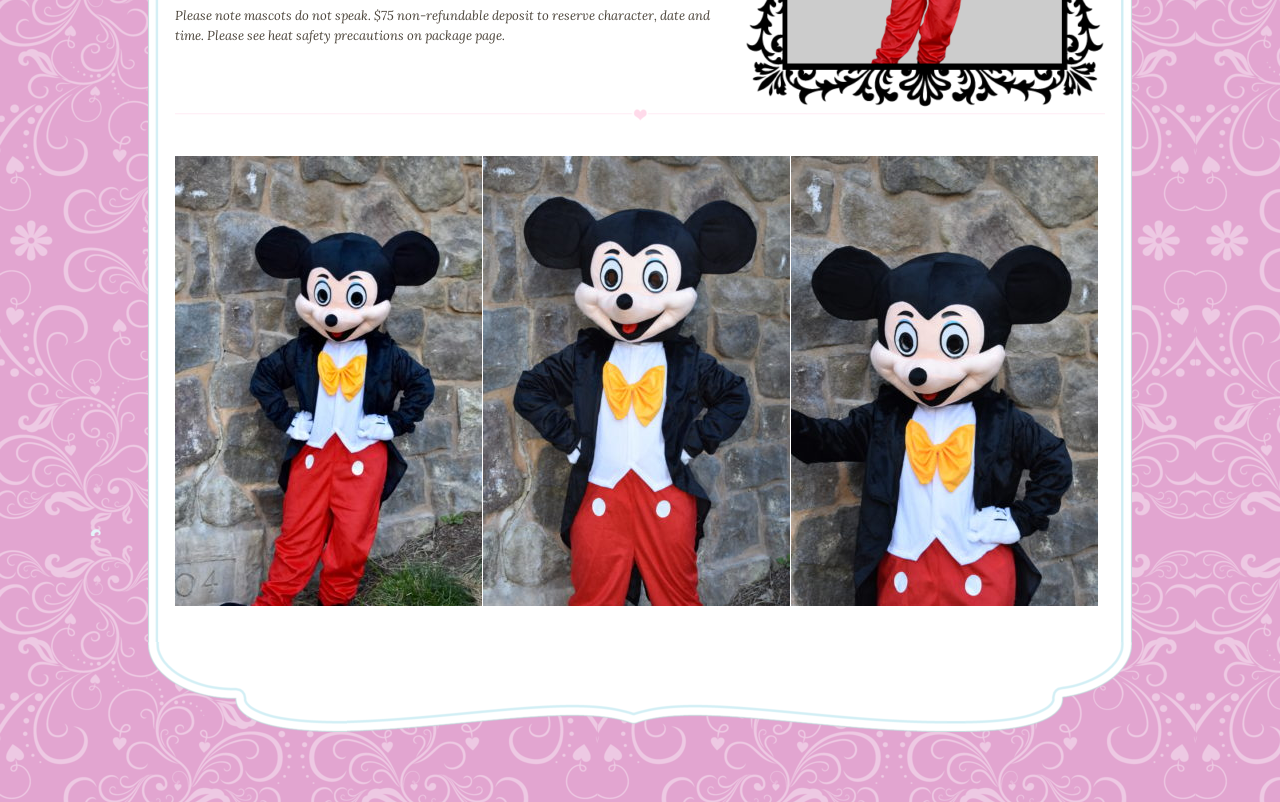Identify the bounding box for the described UI element. Provide the coordinates in (top-left x, top-left y, bottom-right x, bottom-right y) format with values ranging from 0 to 1: alt="IMG_7645" title="IMG_7645"

[0.137, 0.194, 0.377, 0.755]